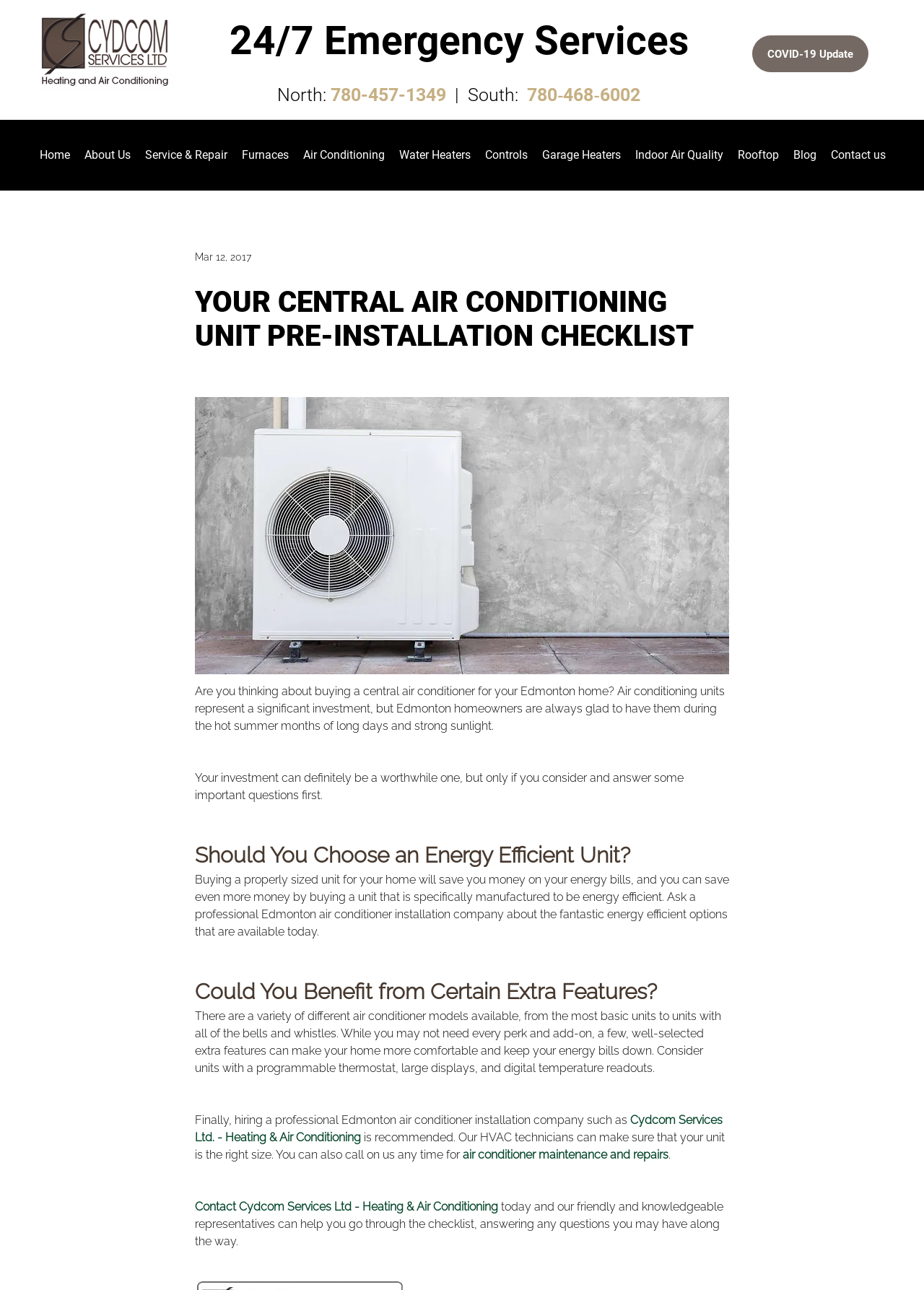Can you determine the bounding box coordinates of the area that needs to be clicked to fulfill the following instruction: "Learn about air conditioner maintenance and repairs"?

[0.501, 0.89, 0.723, 0.901]